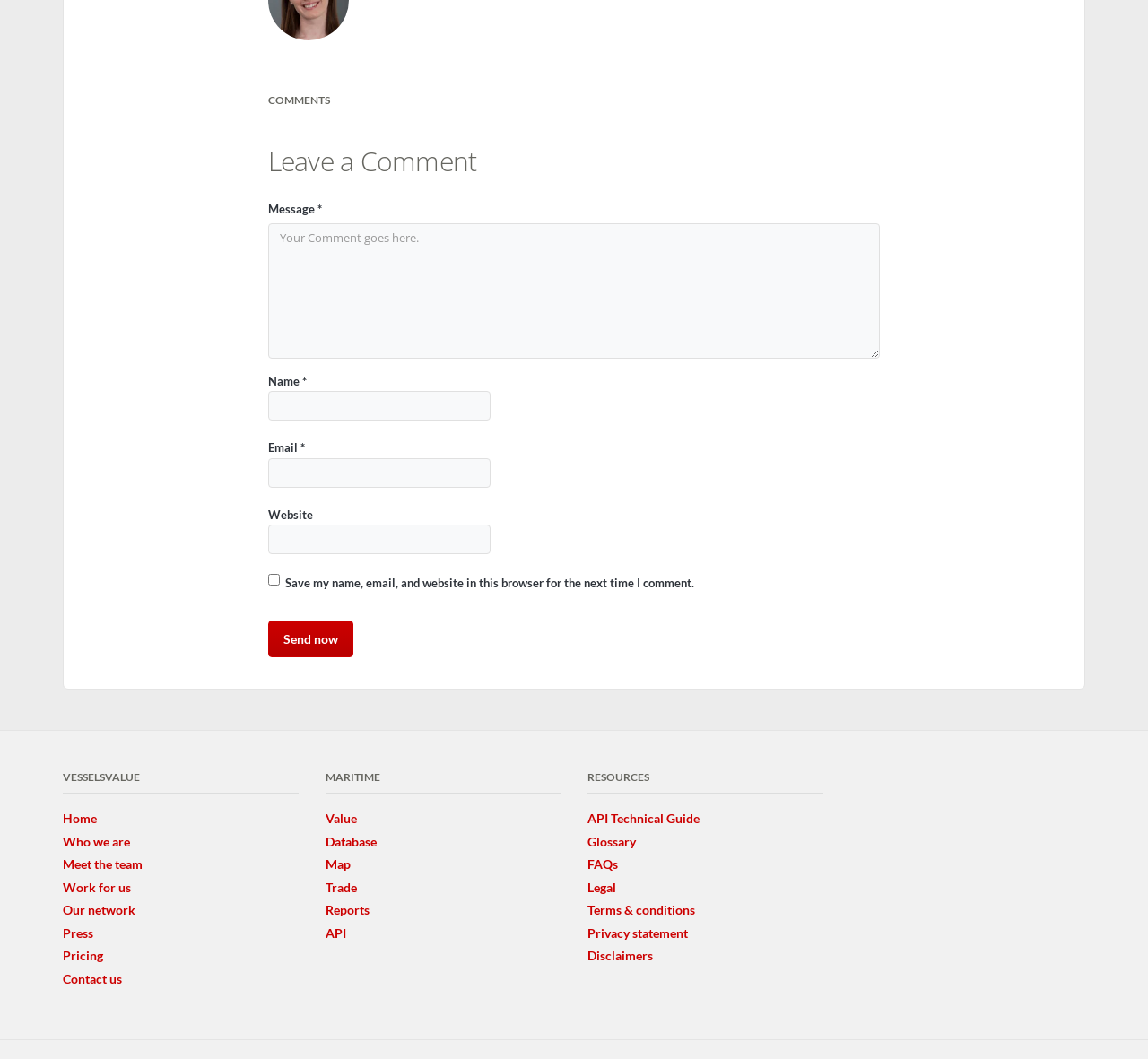Respond to the following question with a brief word or phrase:
How many links are there in the MARITIME category?

6